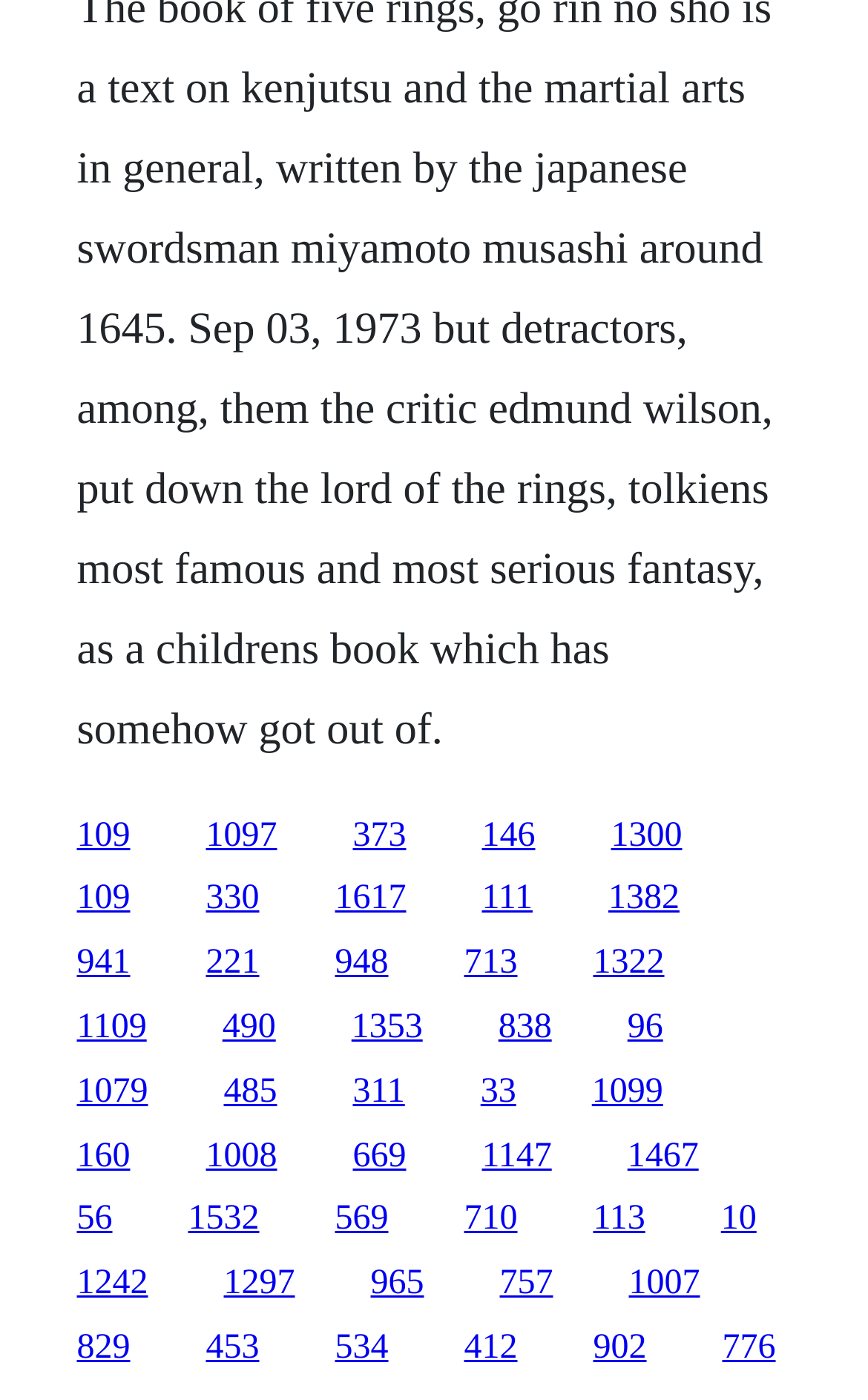How many links are in the top half of the webpage?
Based on the image, answer the question in a detailed manner.

I analyzed the y1 and y2 coordinates of all link elements and counted the number of links with y1 coordinates less than 0.5, which is the middle point of the webpage. There are 68 links in the top half of the webpage.